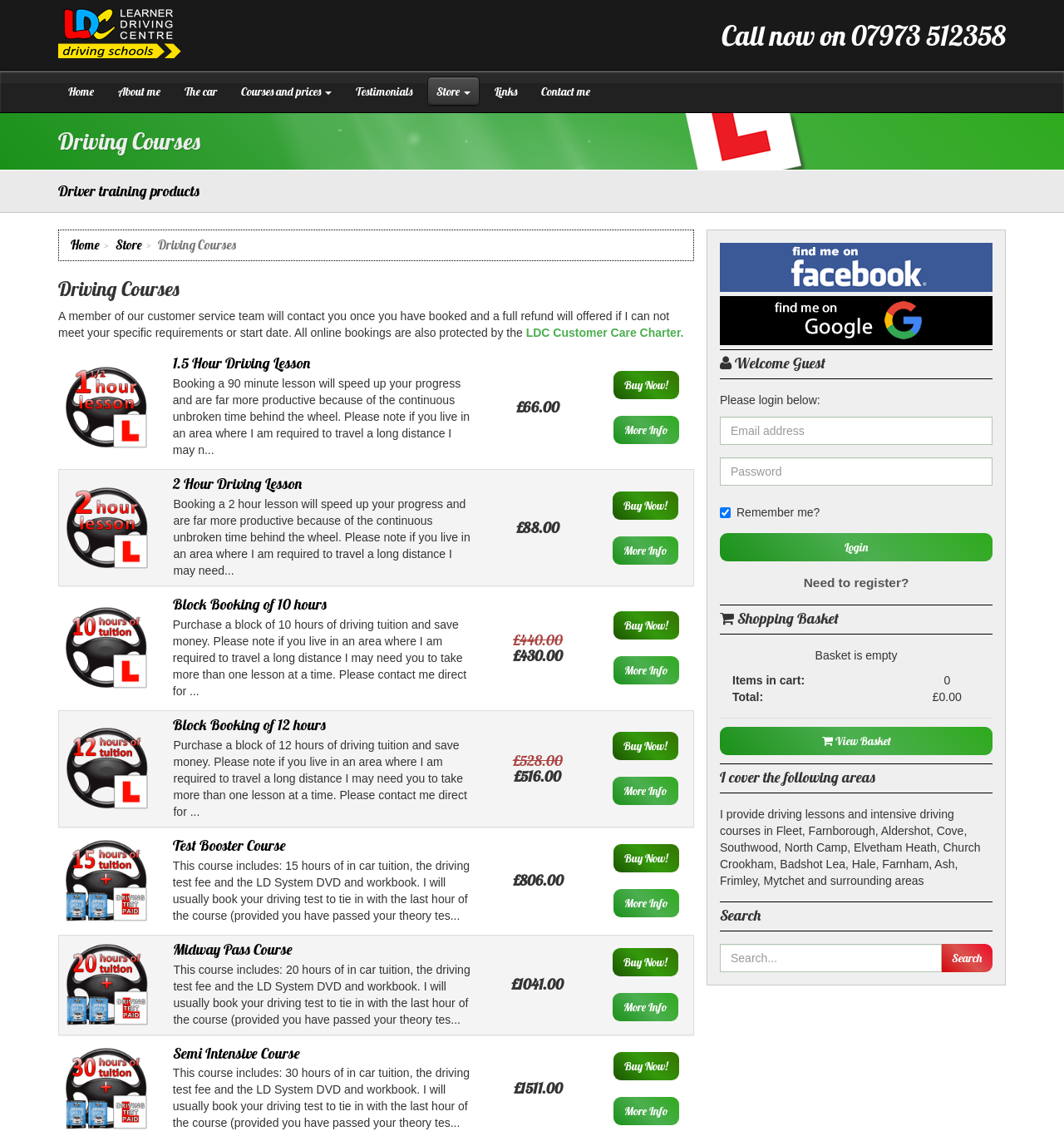Please identify the bounding box coordinates of the element's region that should be clicked to execute the following instruction: "Click the 'More Info' link for Test Booster Course". The bounding box coordinates must be four float numbers between 0 and 1, i.e., [left, top, right, bottom].

[0.576, 0.779, 0.638, 0.804]